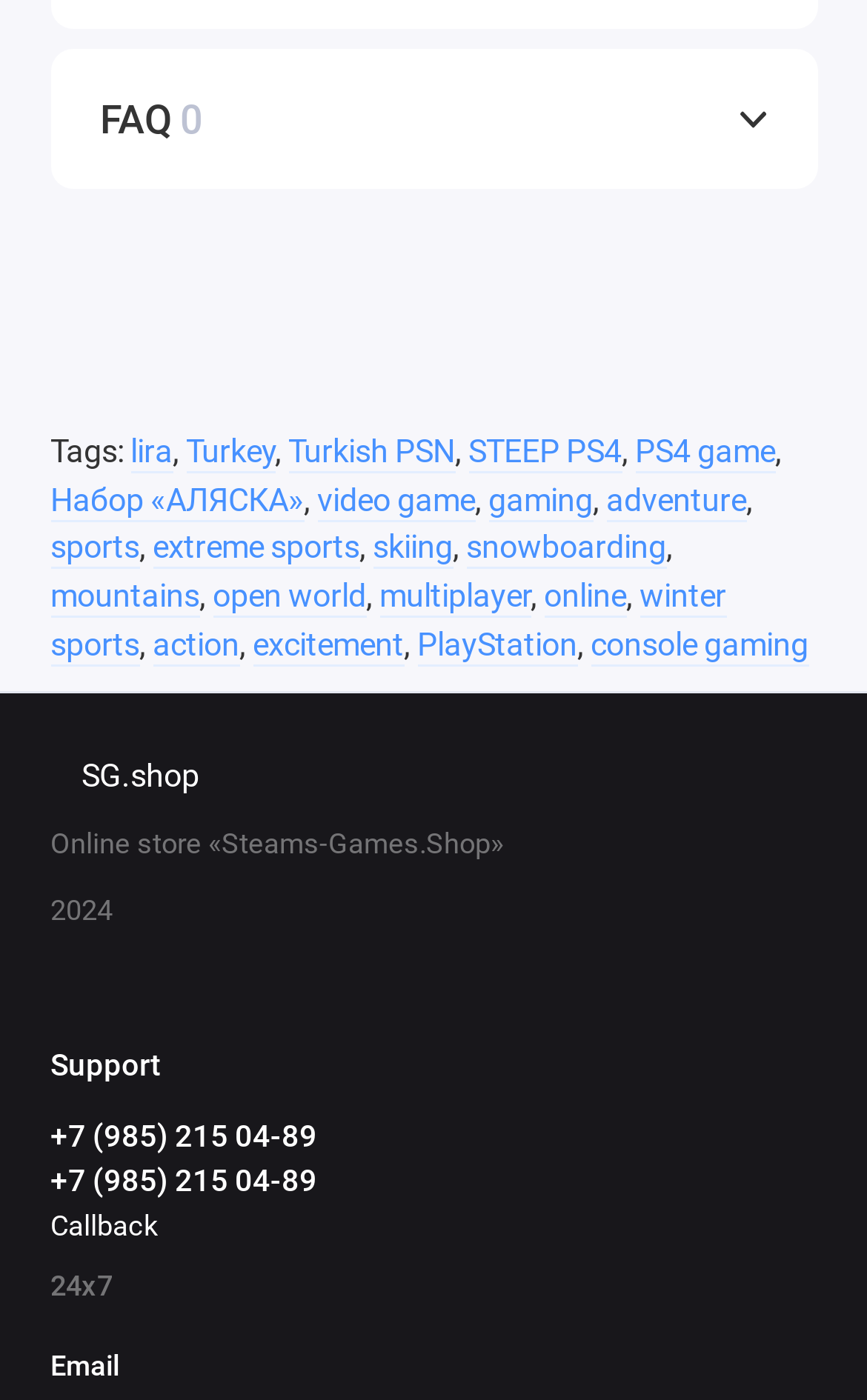What is the platform on which the game can be played?
Answer the question with just one word or phrase using the image.

PlayStation 4